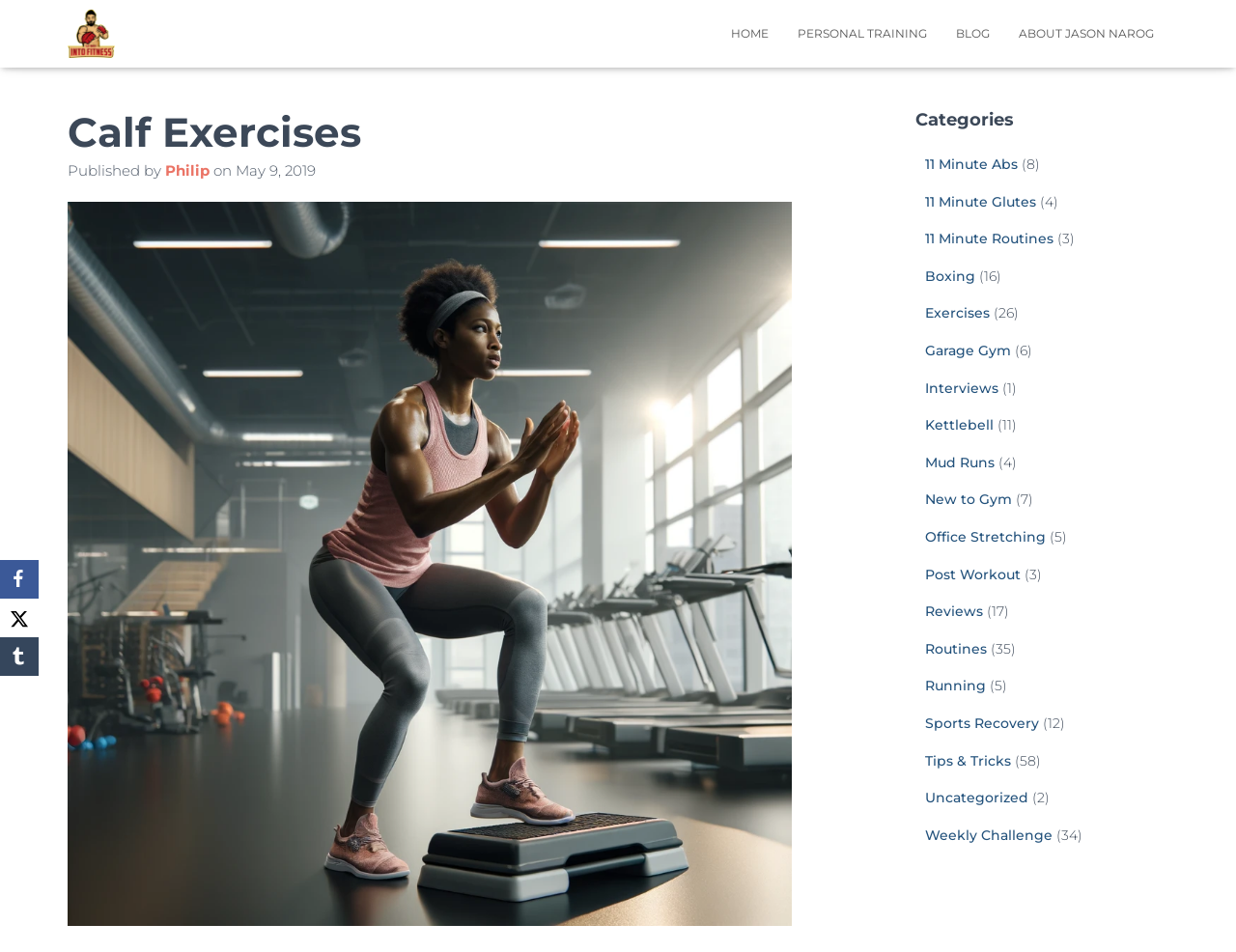Please find the bounding box coordinates of the element that you should click to achieve the following instruction: "View the 'Calf Exercises' article". The coordinates should be presented as four float numbers between 0 and 1: [left, top, right, bottom].

[0.055, 0.112, 0.641, 0.167]